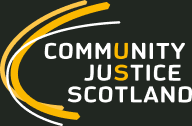Describe all the aspects of the image extensively.

The image features the logo of Community Justice Scotland, showcasing the organization’s commitment to community-based justice initiatives. The logo incorporates the words "COMMUNITY JUSTICE SCOTLAND" prominently, with "COMMUNITY" written in bold black lettering. The word "JUSTICE" is also prominent, colored in a vibrant yellow that highlights its importance, set against a distinct black background. Stylized elements in orange and white arc around the text, adding a dynamic and modern touch to the logo. This emblem reflects the organization's mission to foster safe and supportive environments for all members of the community in Scotland, aiming to reduce reoffending and enhance public safety.